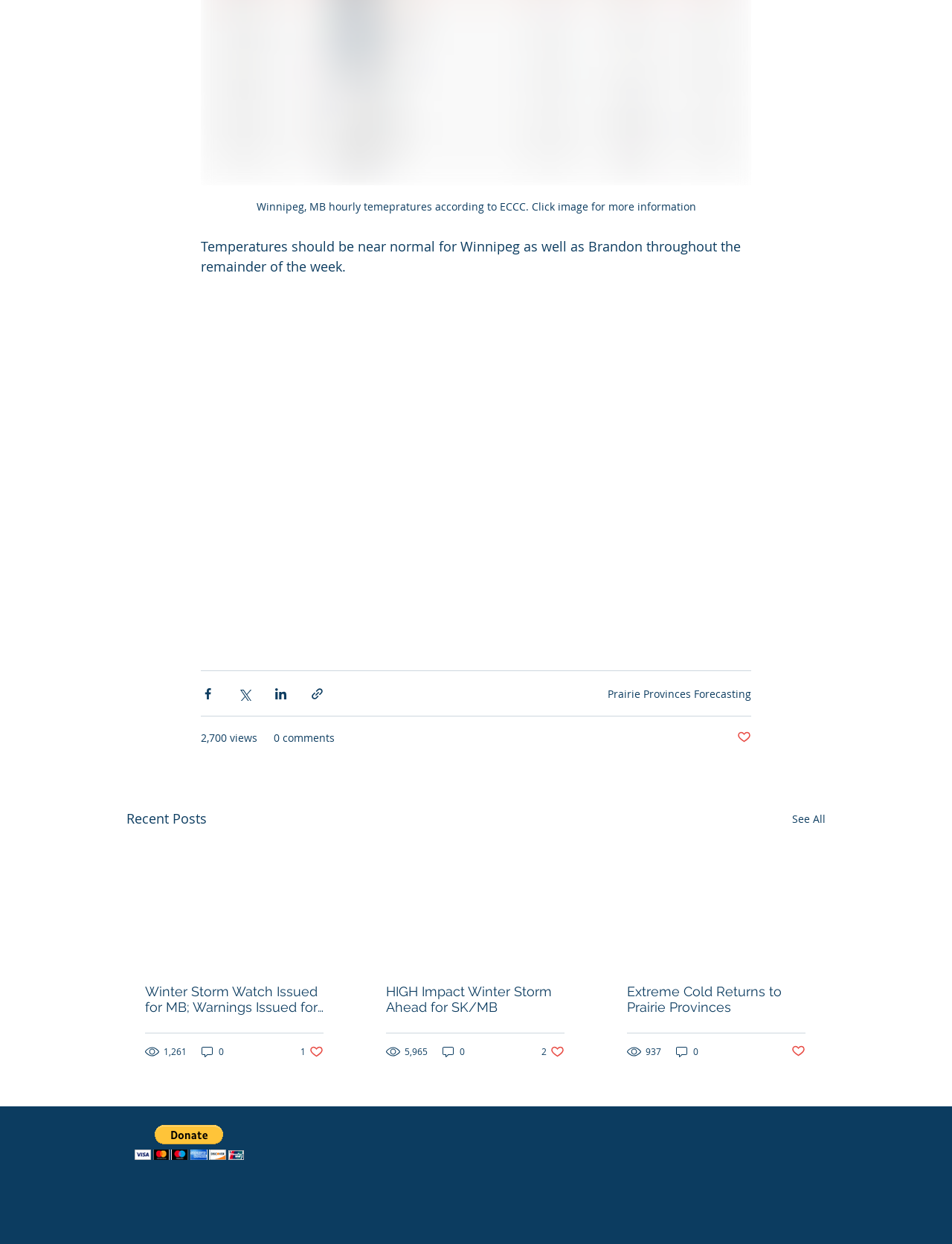Please specify the coordinates of the bounding box for the element that should be clicked to carry out this instruction: "Click on 'NEXT'". The coordinates must be four float numbers between 0 and 1, formatted as [left, top, right, bottom].

None